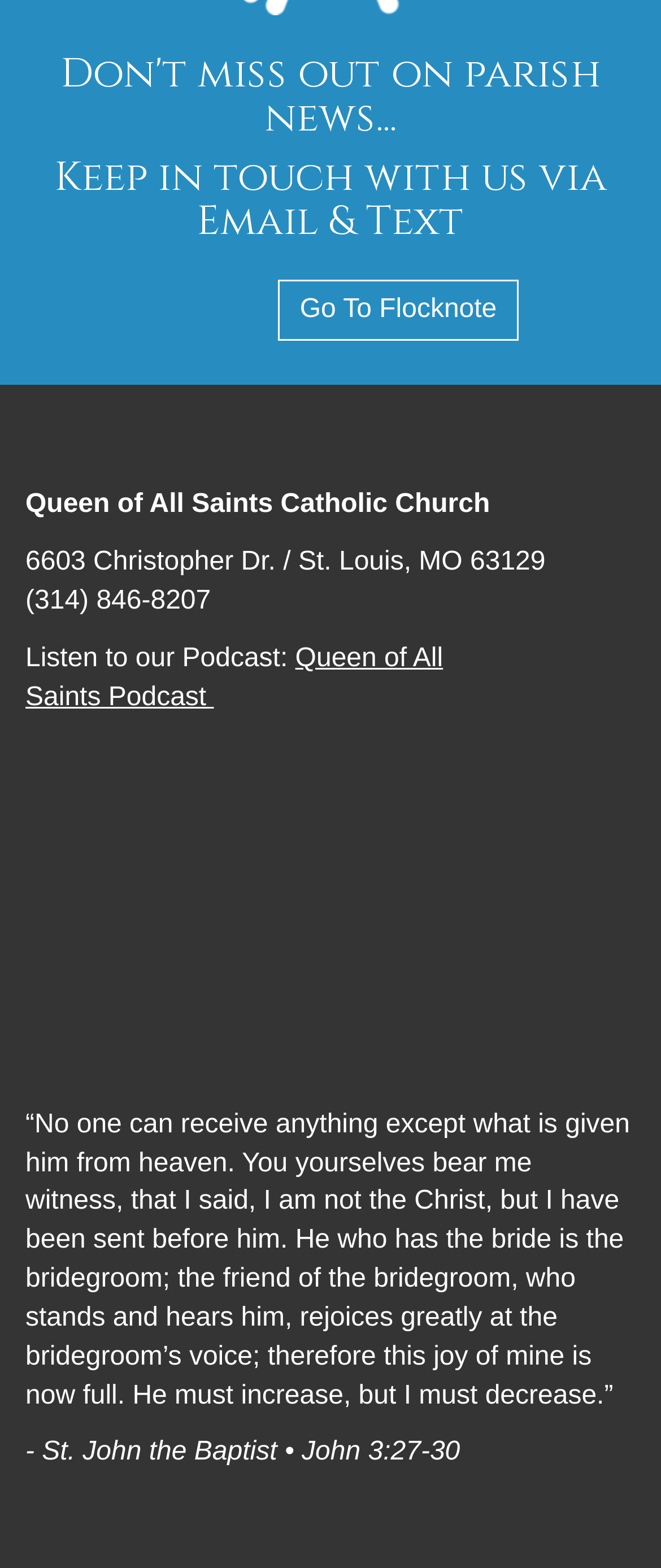Please specify the bounding box coordinates in the format (top-left x, top-left y, bottom-right x, bottom-right y), with all values as floating point numbers between 0 and 1. Identify the bounding box of the UI element described by: Queen of All Saints Podcast

[0.038, 0.192, 0.67, 0.235]